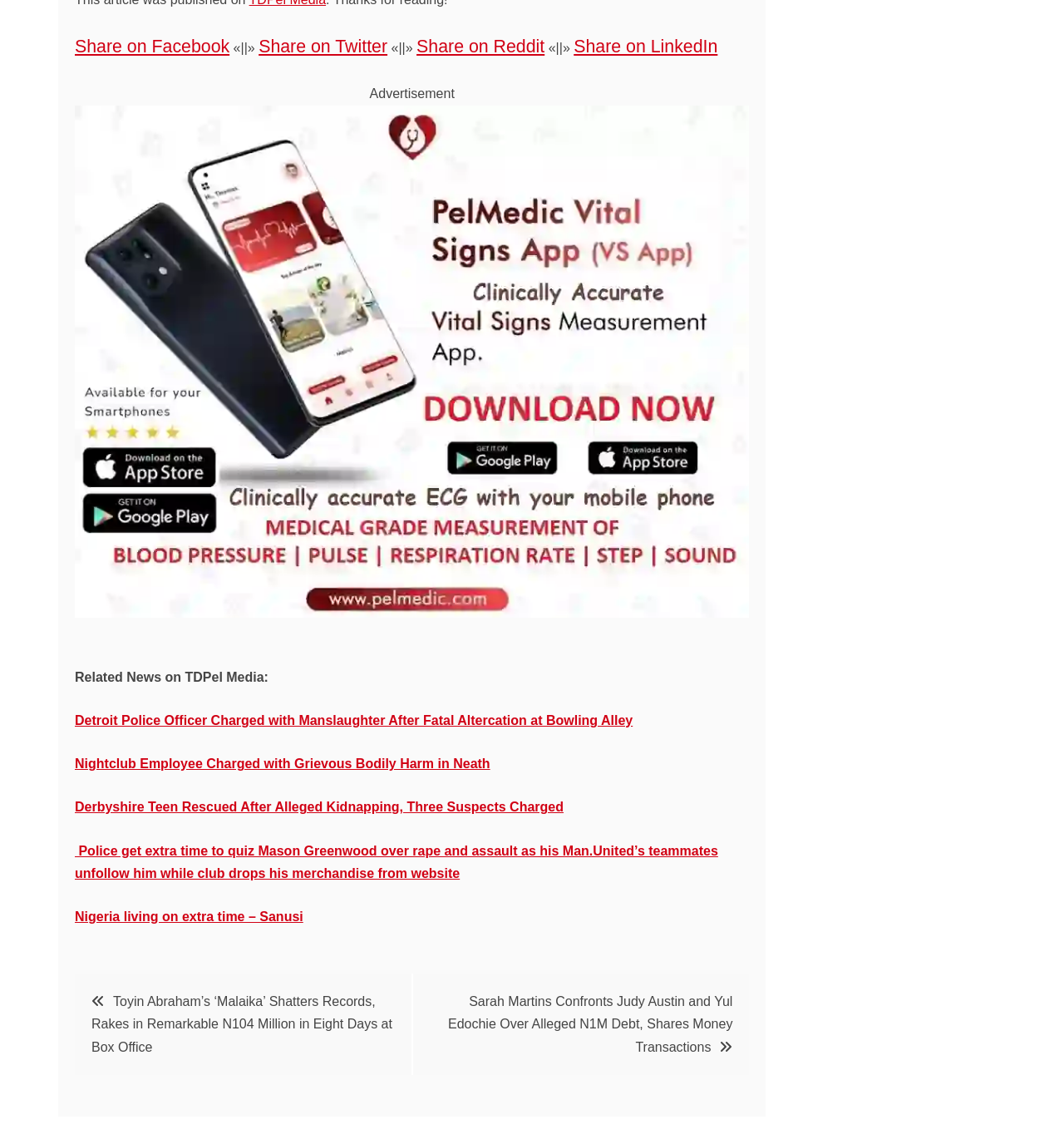How many related news articles are listed on the webpage?
Identify the answer in the screenshot and reply with a single word or phrase.

5